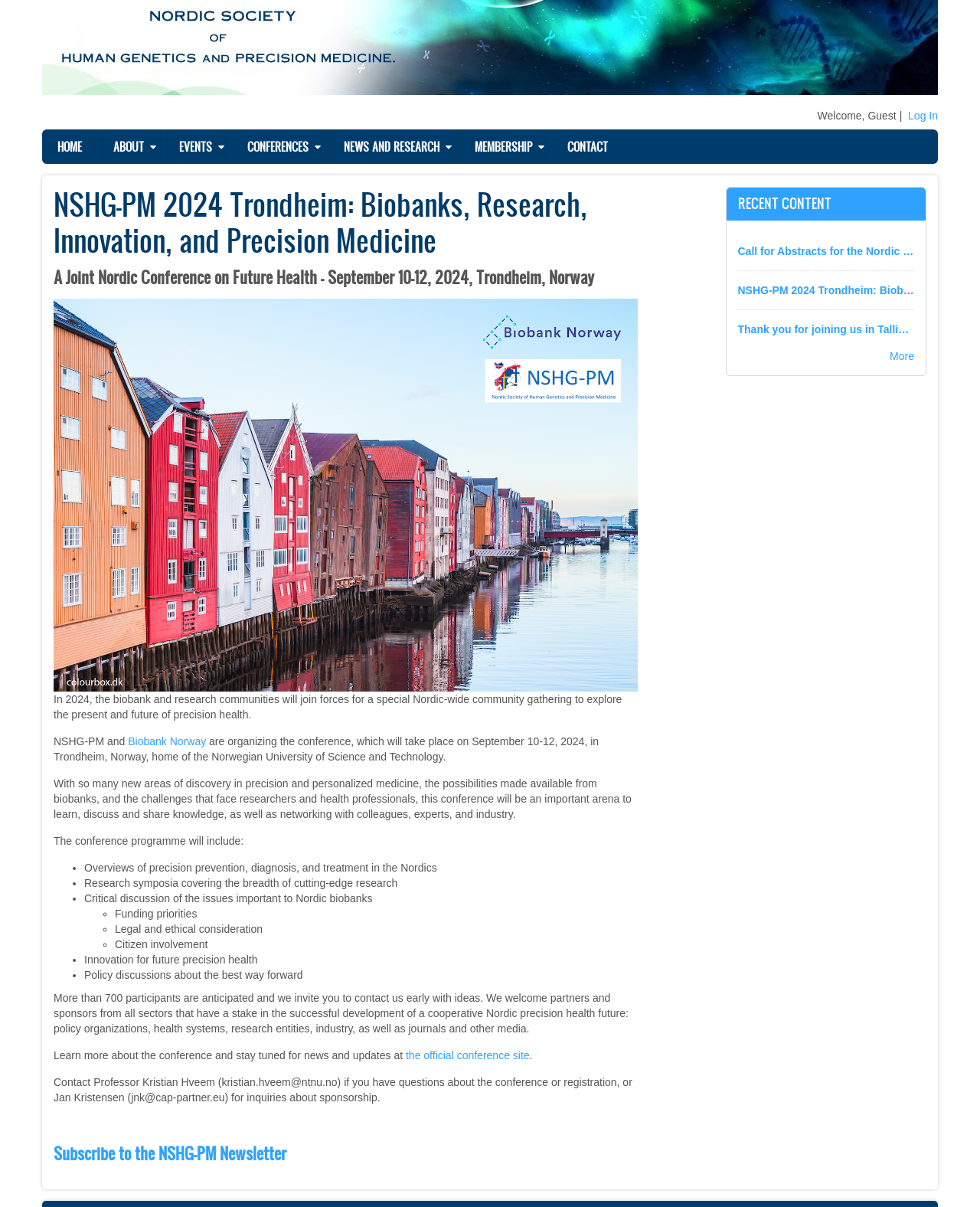Please determine the bounding box coordinates of the element's region to click for the following instruction: "Play the audio".

None